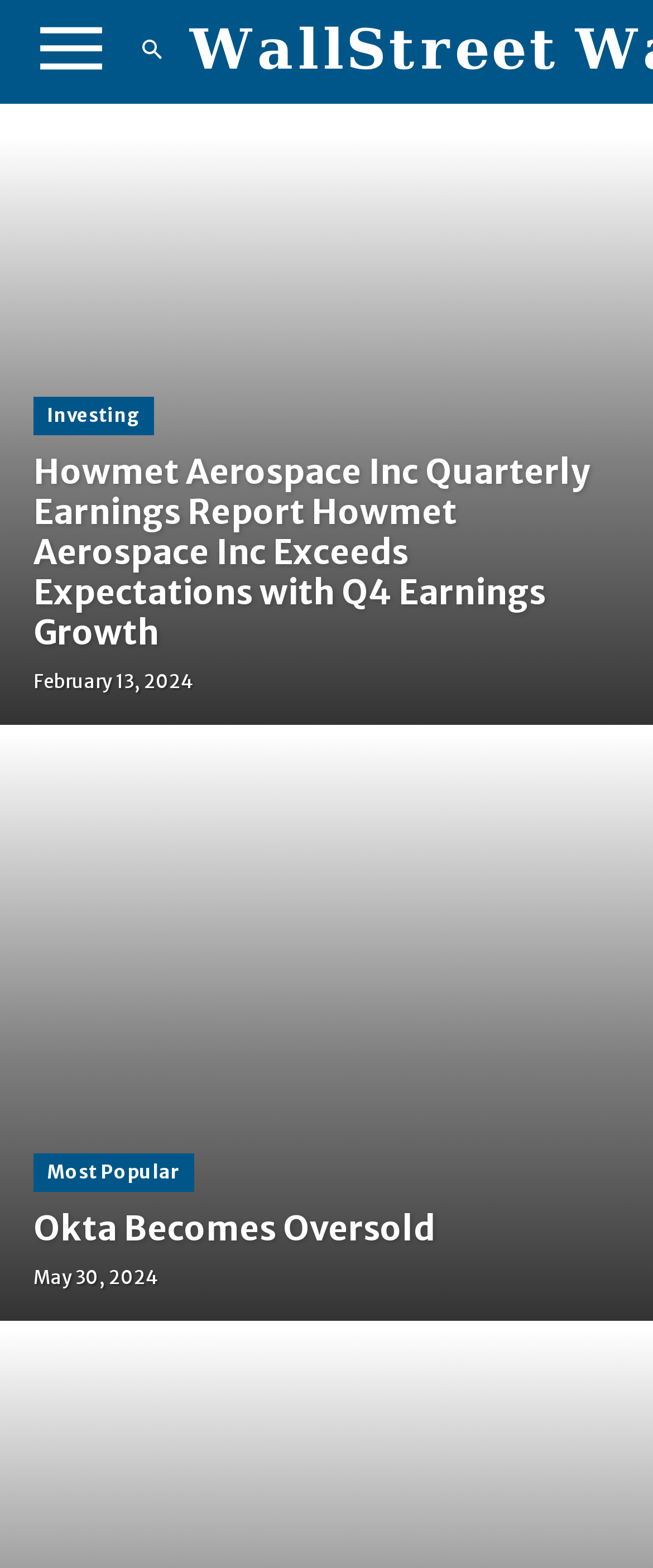Provide a one-word or short-phrase answer to the question:
What is the date of the second article?

May 30, 2024